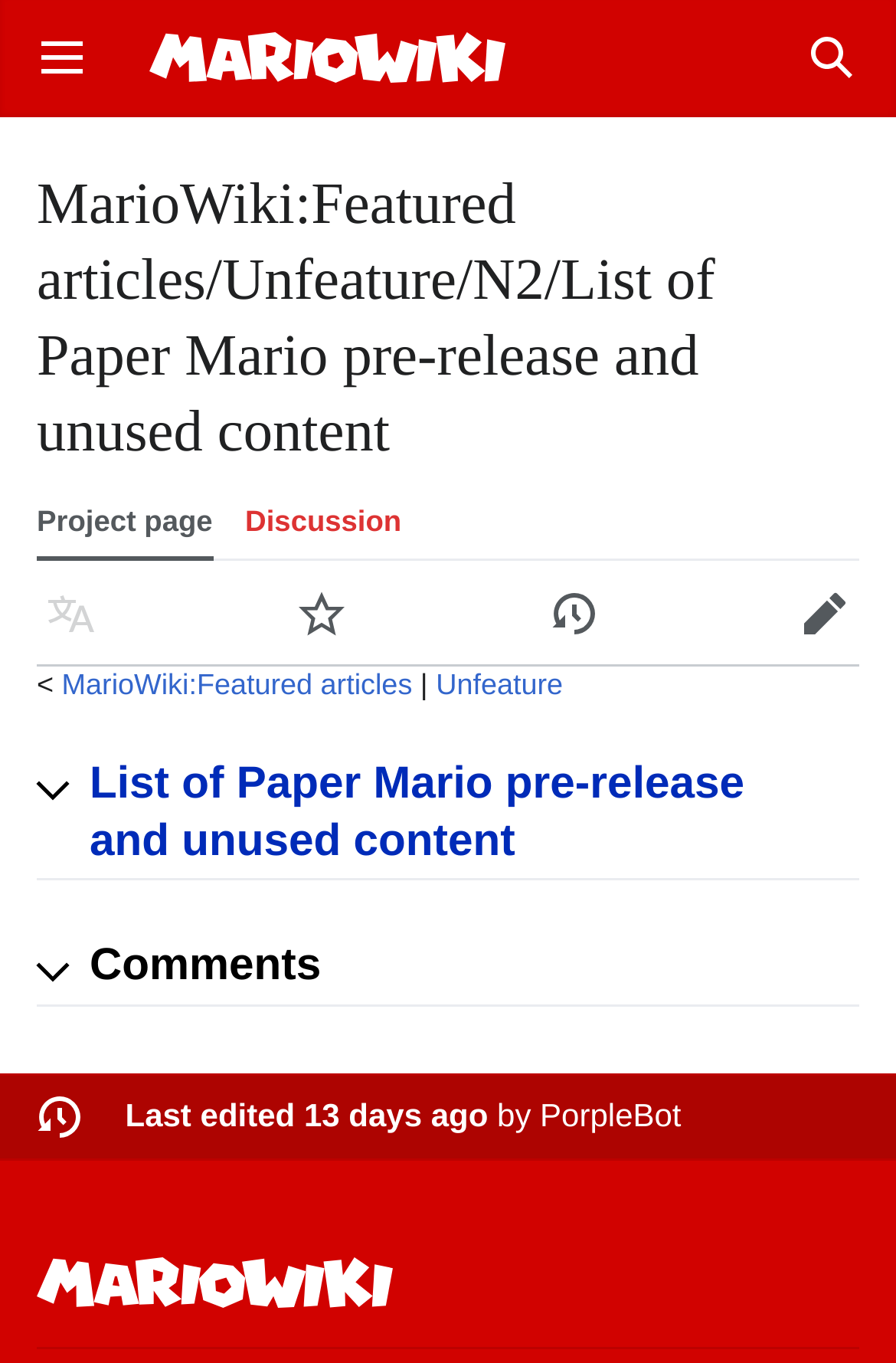Can you show the bounding box coordinates of the region to click on to complete the task described in the instruction: "Search"?

[0.87, 0.004, 0.988, 0.081]